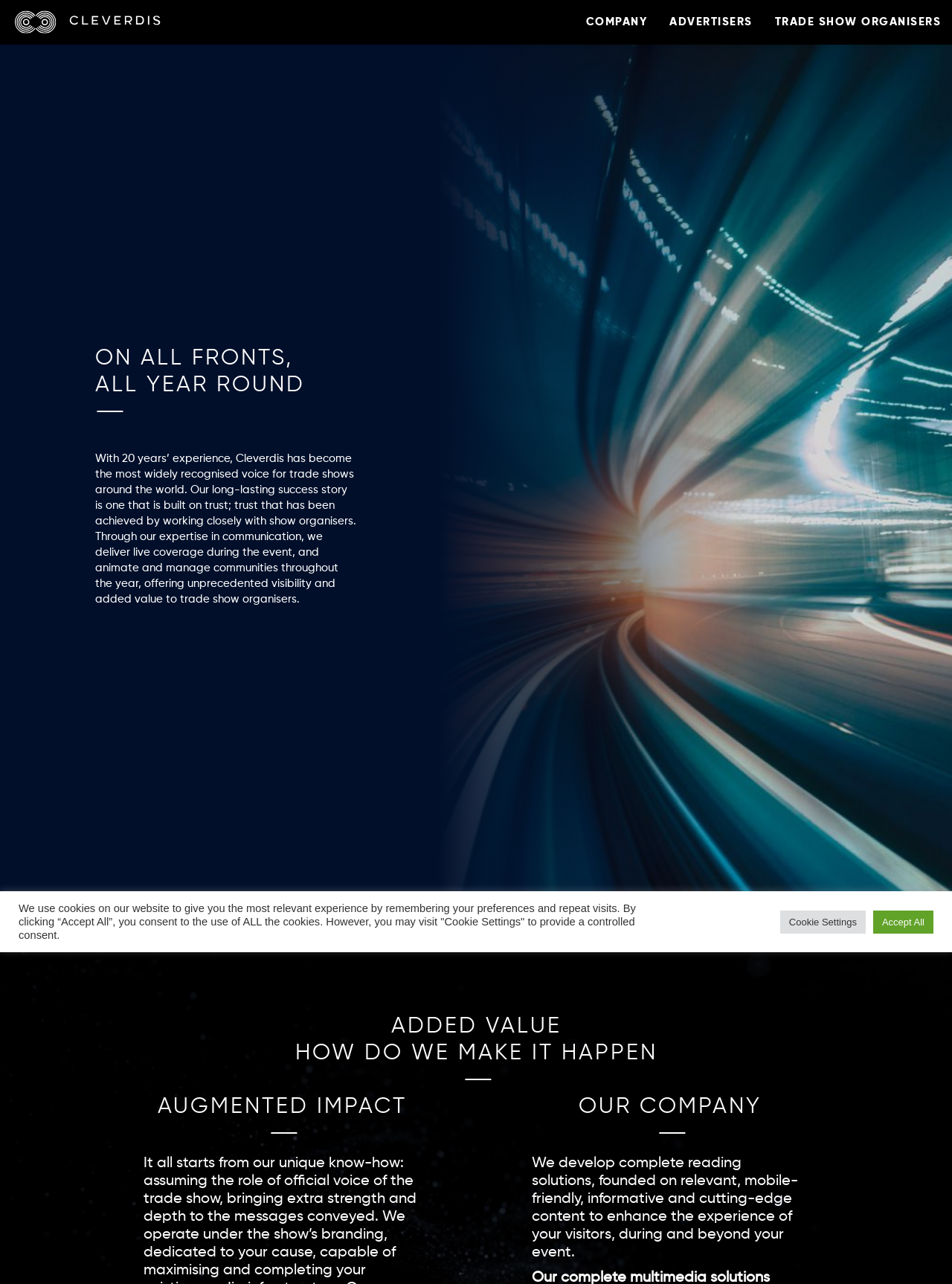Bounding box coordinates should be in the format (top-left x, top-left y, bottom-right x, bottom-right y) and all values should be floating point numbers between 0 and 1. Determine the bounding box coordinate for the UI element described as: TRADE SHOW ORGANISERS

[0.802, 0.0, 1.0, 0.035]